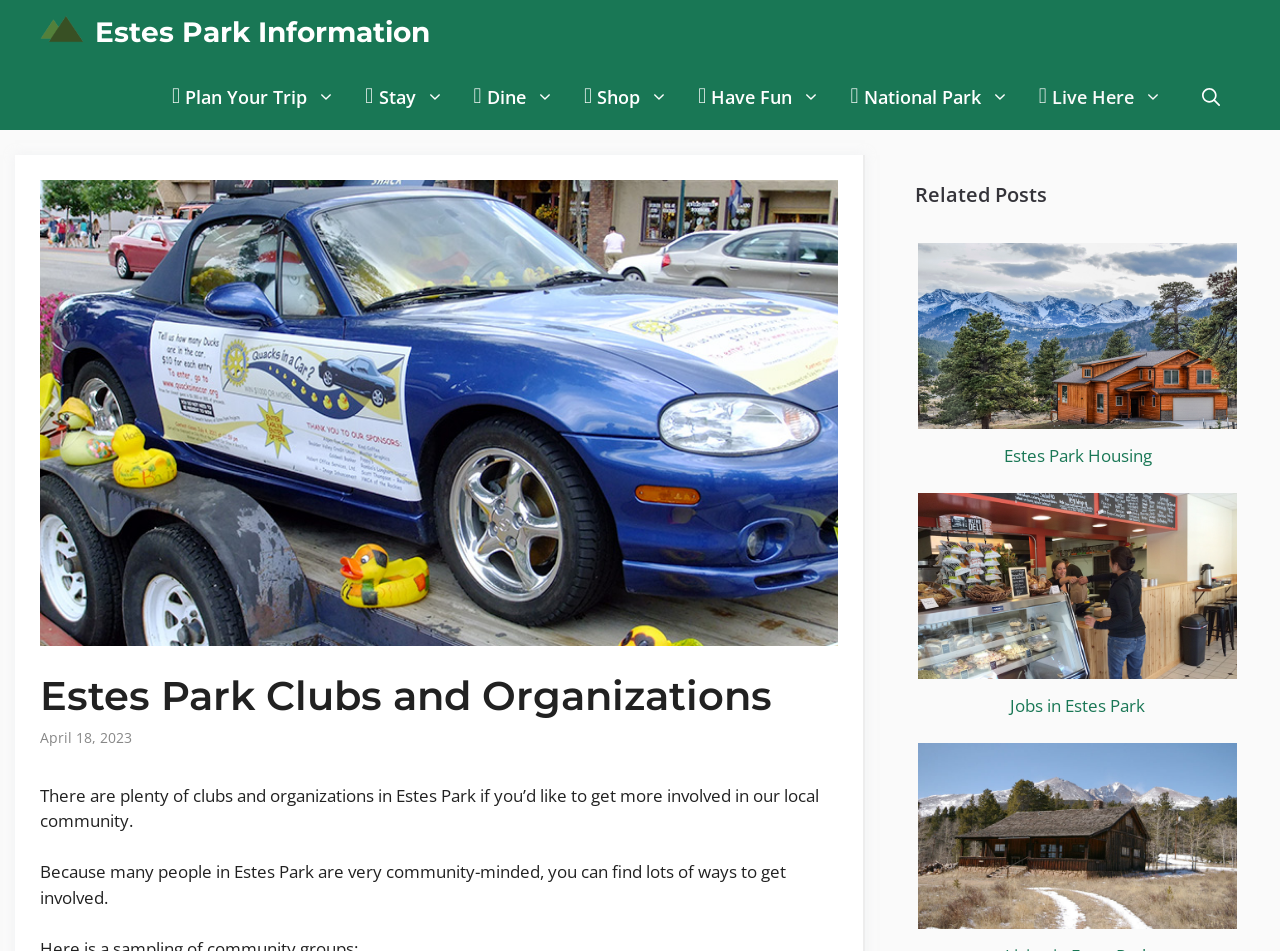What is the topic of the related post with the image 'housing-in-estes-park'?
Answer with a single word or phrase, using the screenshot for reference.

Estes Park Housing